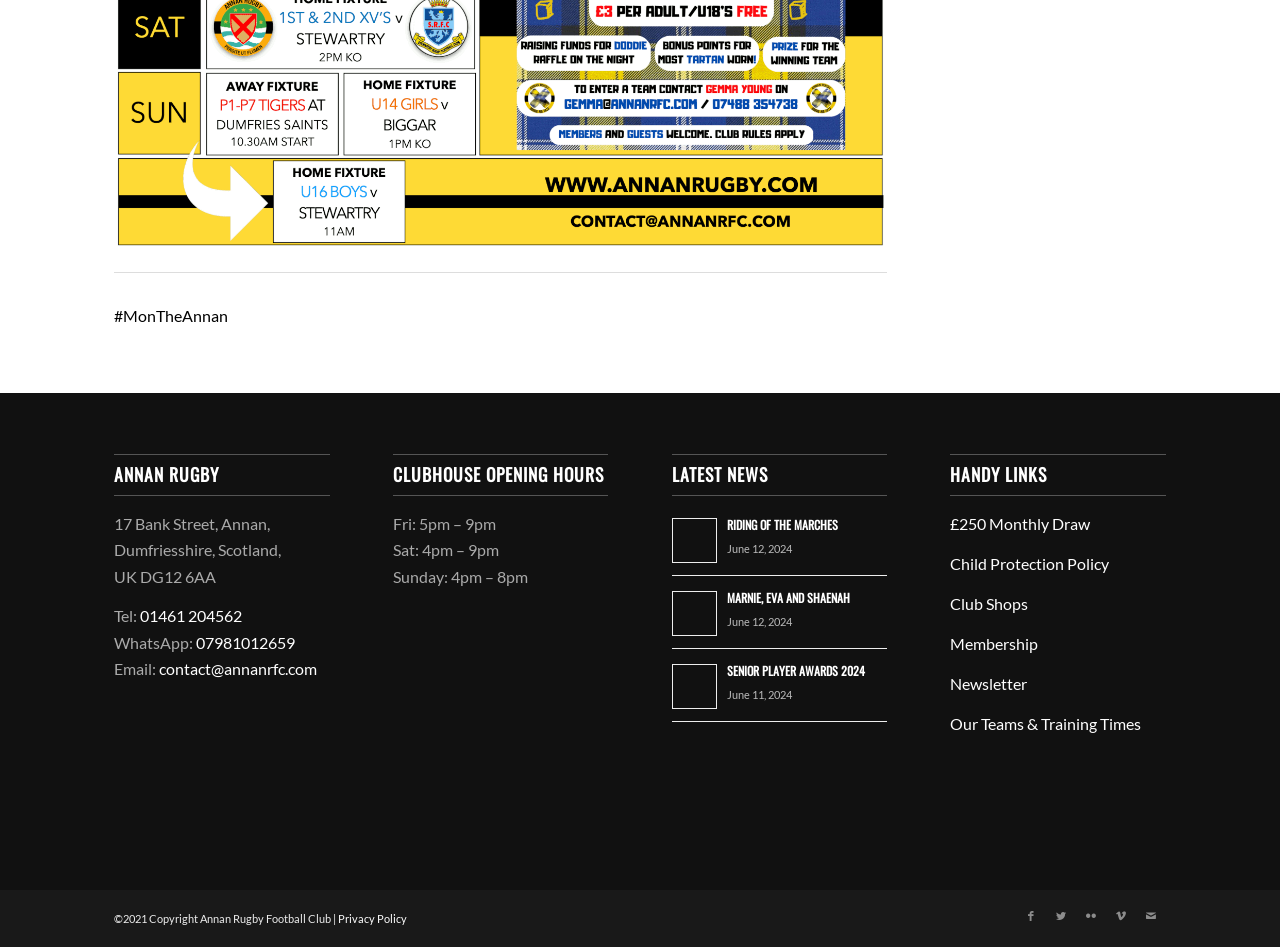Using the webpage screenshot, find the UI element described by RIDING OF THE MARCHES. Provide the bounding box coordinates in the format (top-left x, top-left y, bottom-right x, bottom-right y), ensuring all values are floating point numbers between 0 and 1.

[0.568, 0.545, 0.654, 0.563]